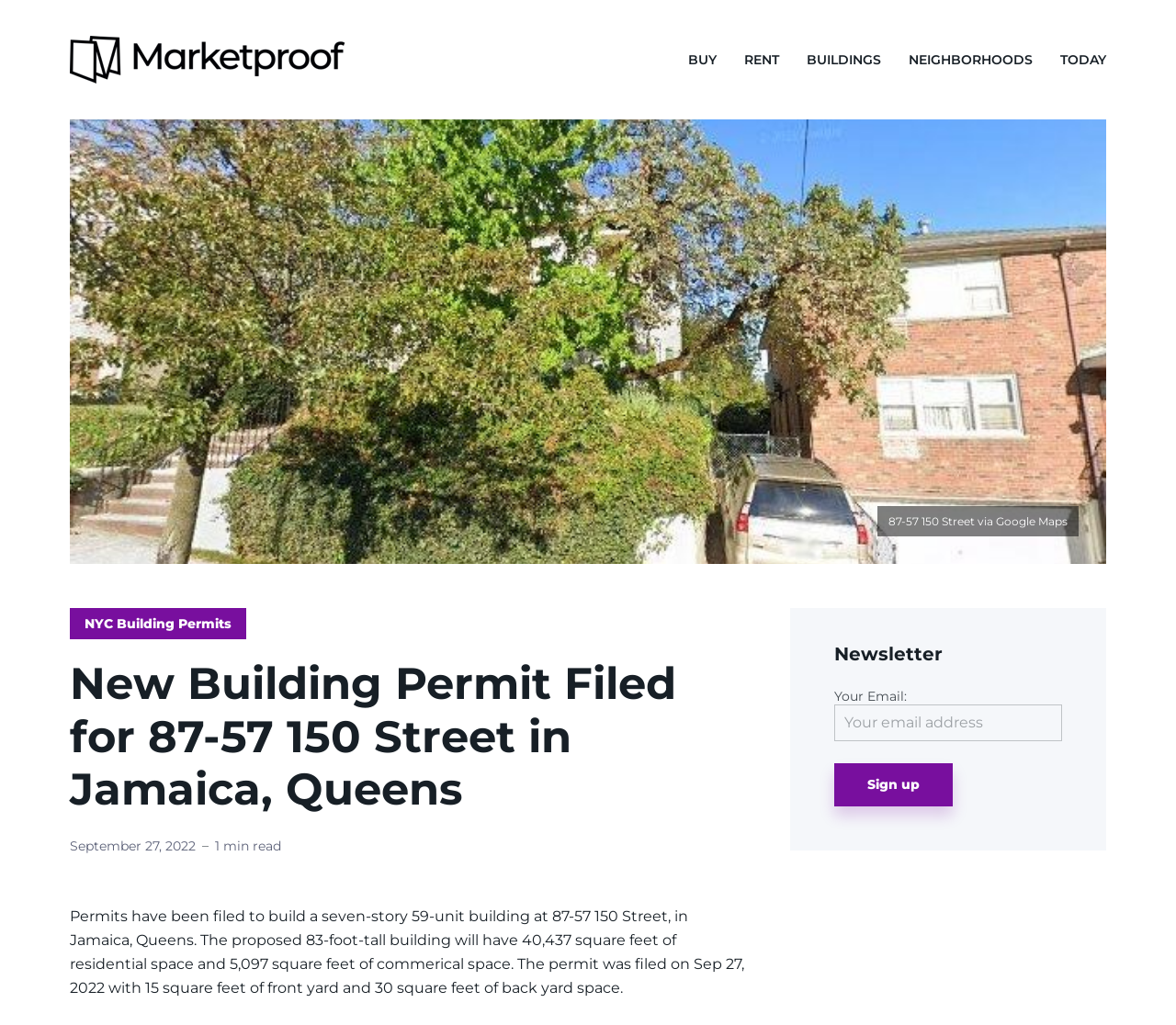Provide your answer to the question using just one word or phrase: What is the height of the proposed building?

83 feet